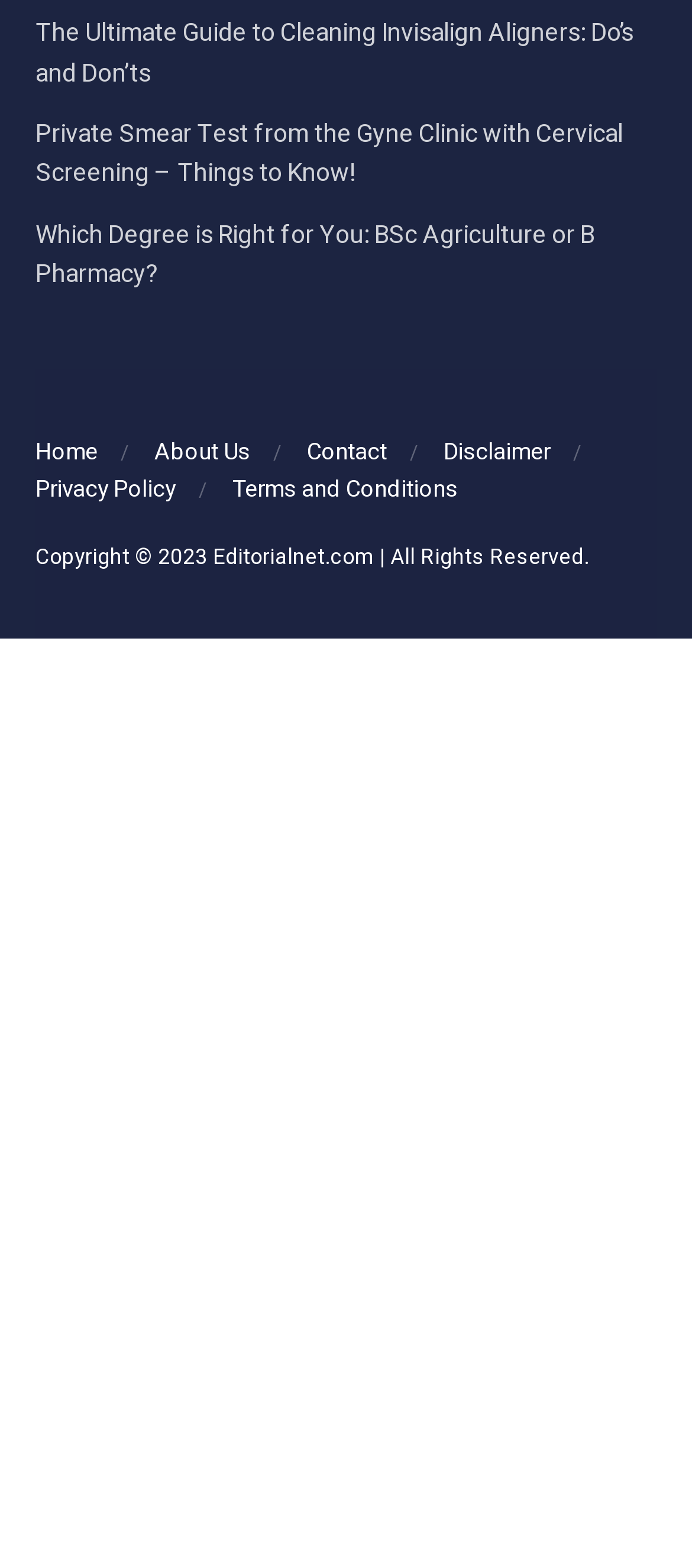Give a short answer using one word or phrase for the question:
What is the topic of the first link?

Cleaning Invisalign Aligners